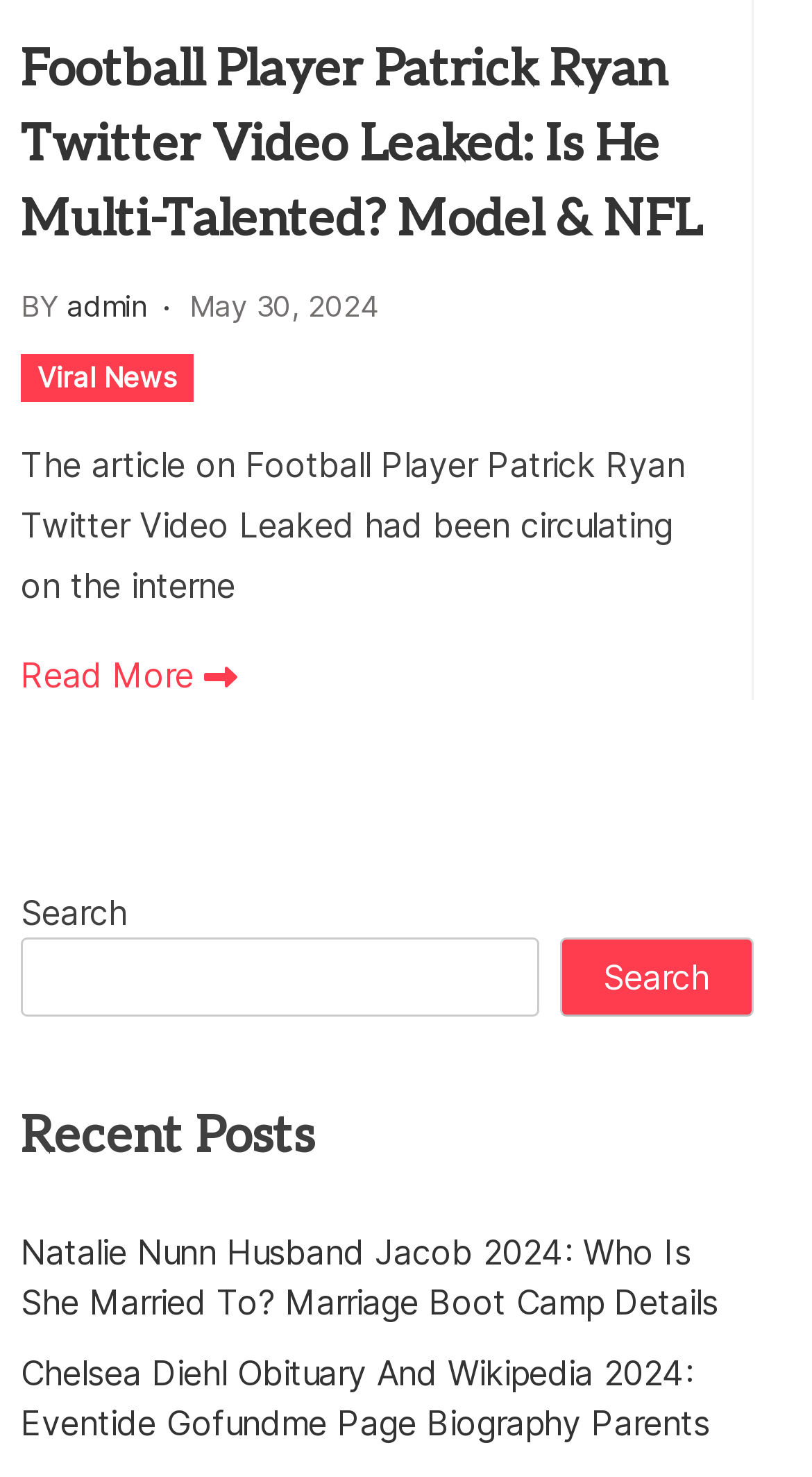Identify the bounding box coordinates for the UI element that matches this description: "Search".

[0.688, 0.634, 0.927, 0.688]